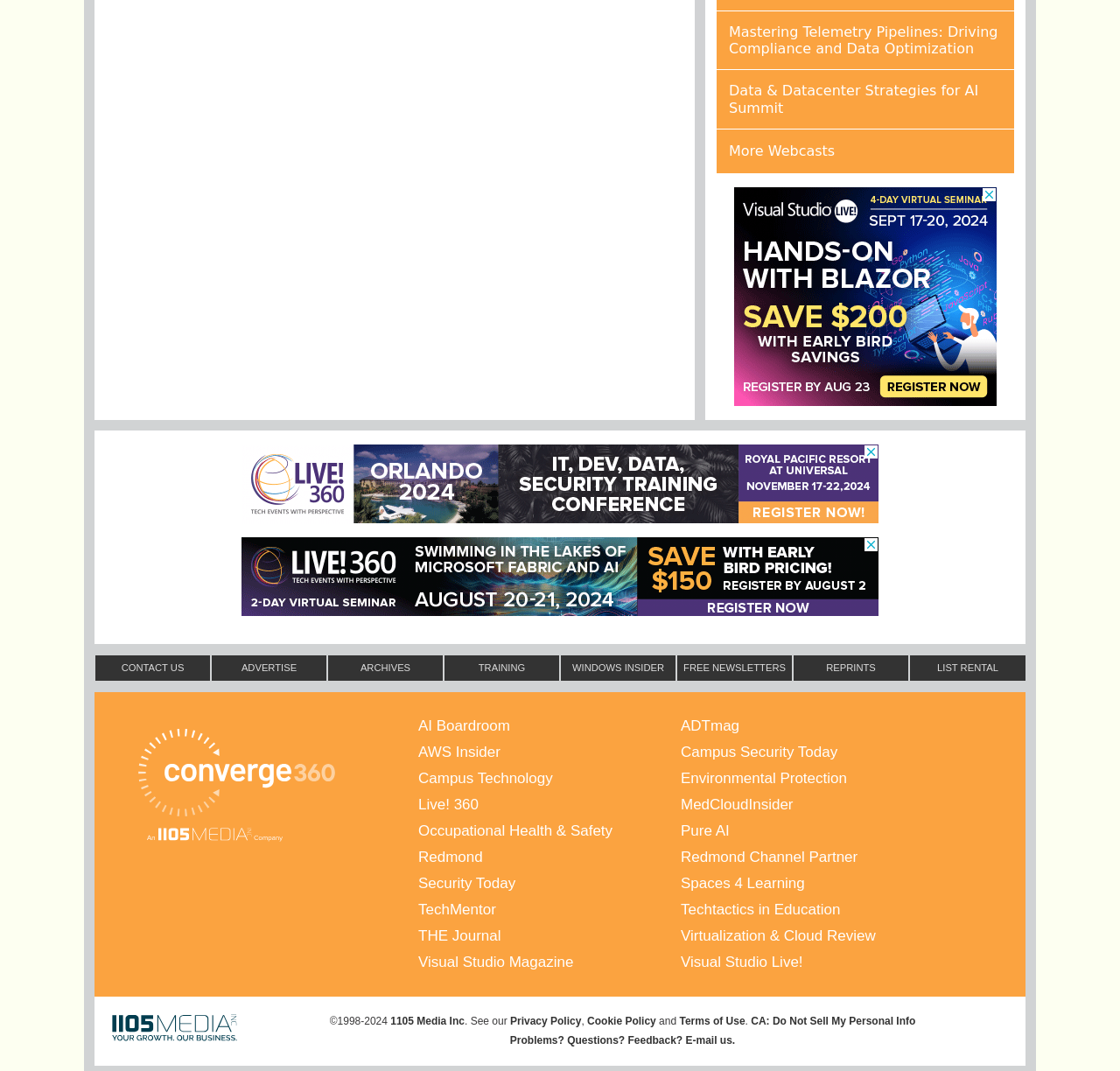Locate the bounding box coordinates of the clickable region to complete the following instruction: "Visit 'Converge 360'."

[0.123, 0.681, 0.299, 0.768]